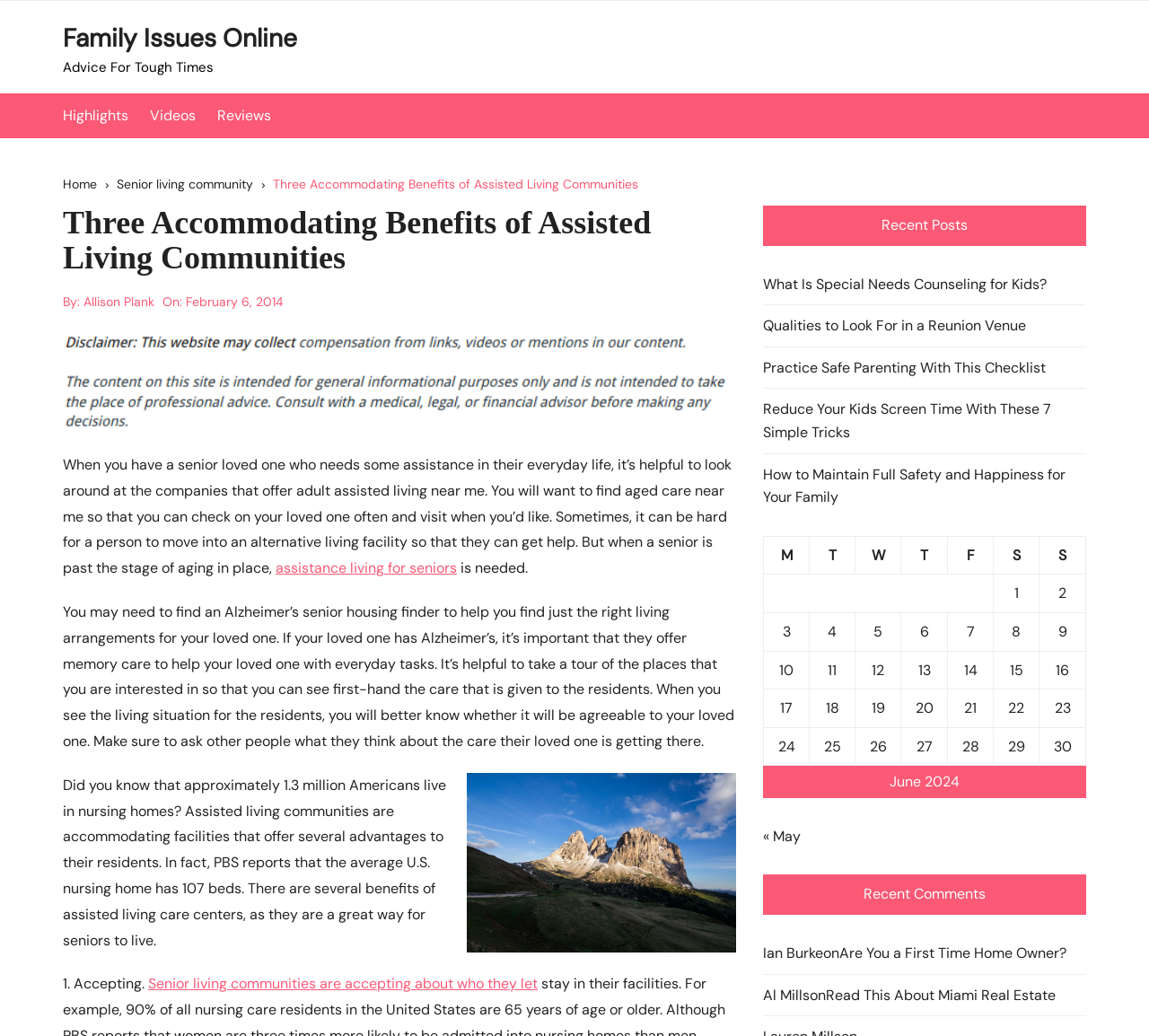Please provide the bounding box coordinates for the element that needs to be clicked to perform the instruction: "Check the recent posts". The coordinates must consist of four float numbers between 0 and 1, formatted as [left, top, right, bottom].

[0.664, 0.198, 0.945, 0.237]